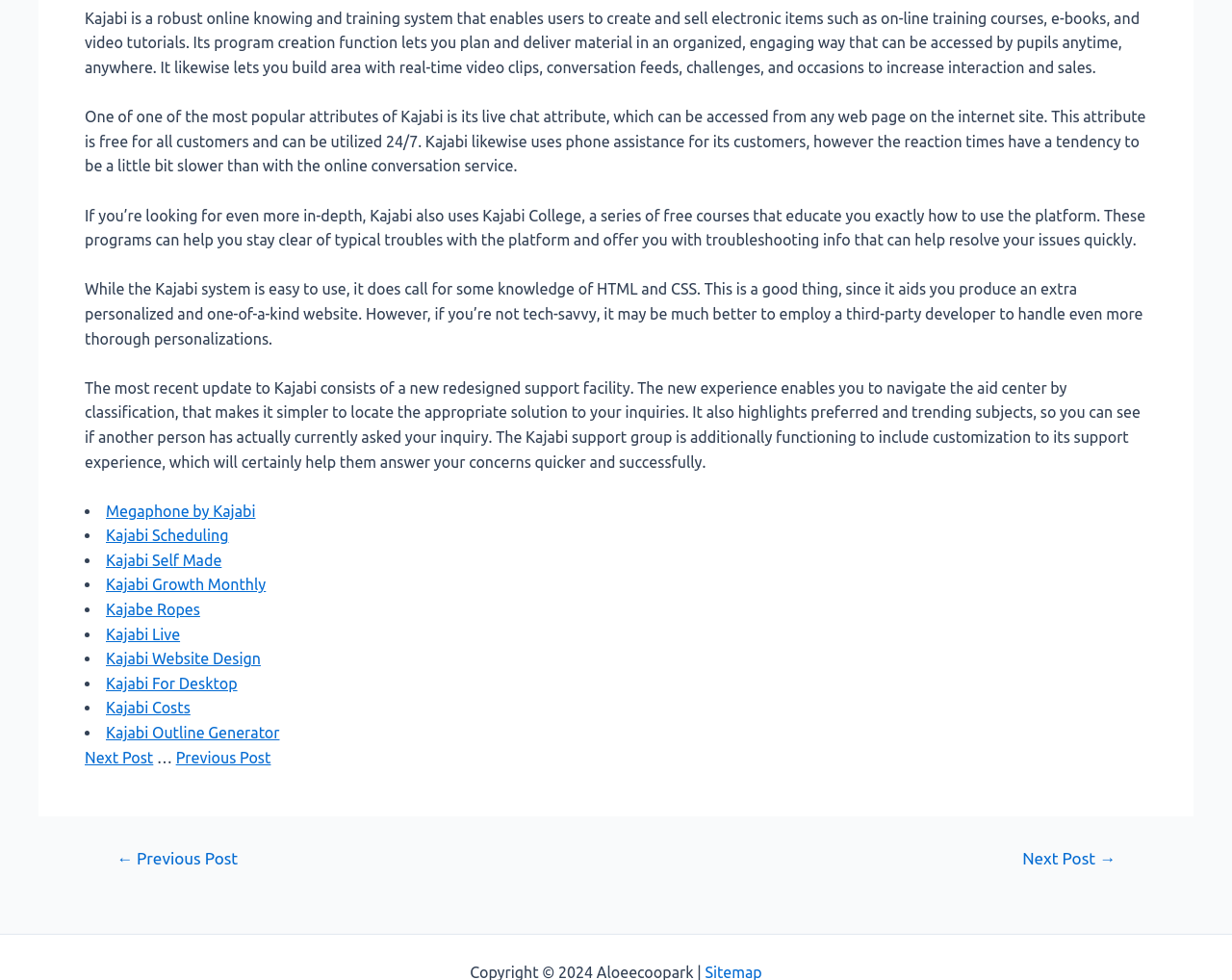Analyze the image and answer the question with as much detail as possible: 
What is the new feature in Kajabi's support center?

The latest update to Kajabi includes a new redesigned support center, which enables users to navigate the help center by category, making it easier to find the right solution to their questions, and also highlights popular and trending topics.